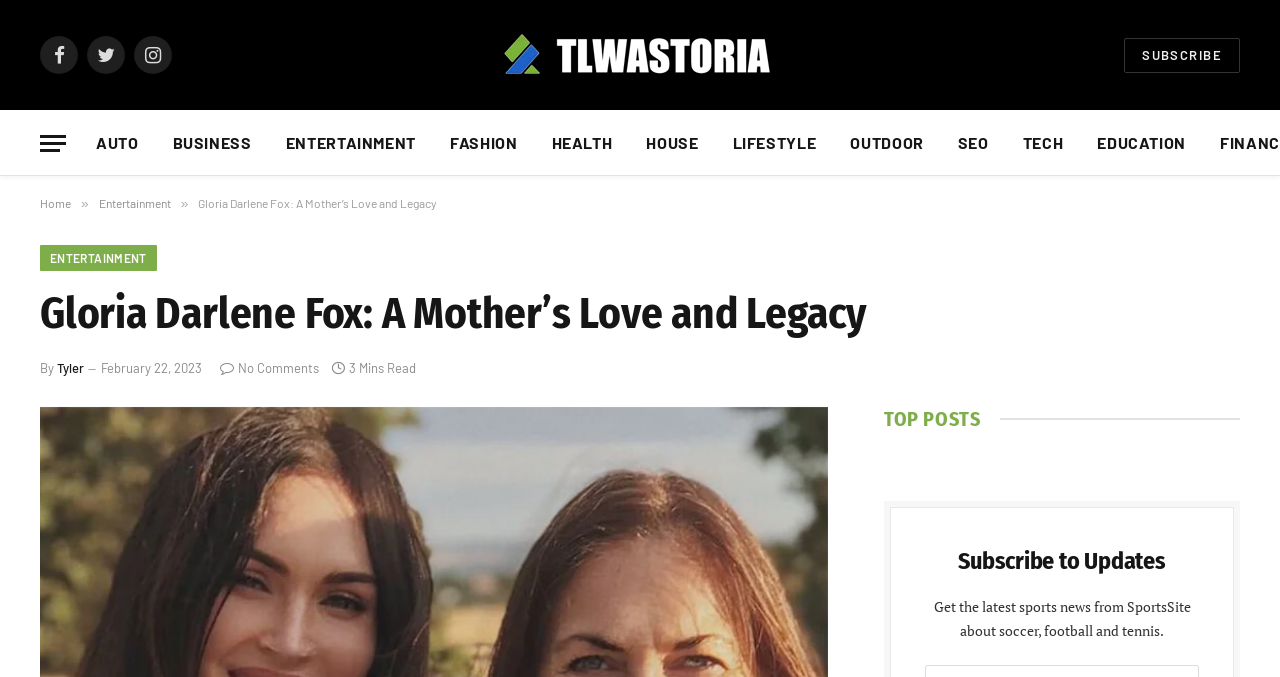For the element described, predict the bounding box coordinates as (top-left x, top-left y, bottom-right x, bottom-right y). All values should be between 0 and 1. Element description: No Comments

[0.172, 0.532, 0.249, 0.555]